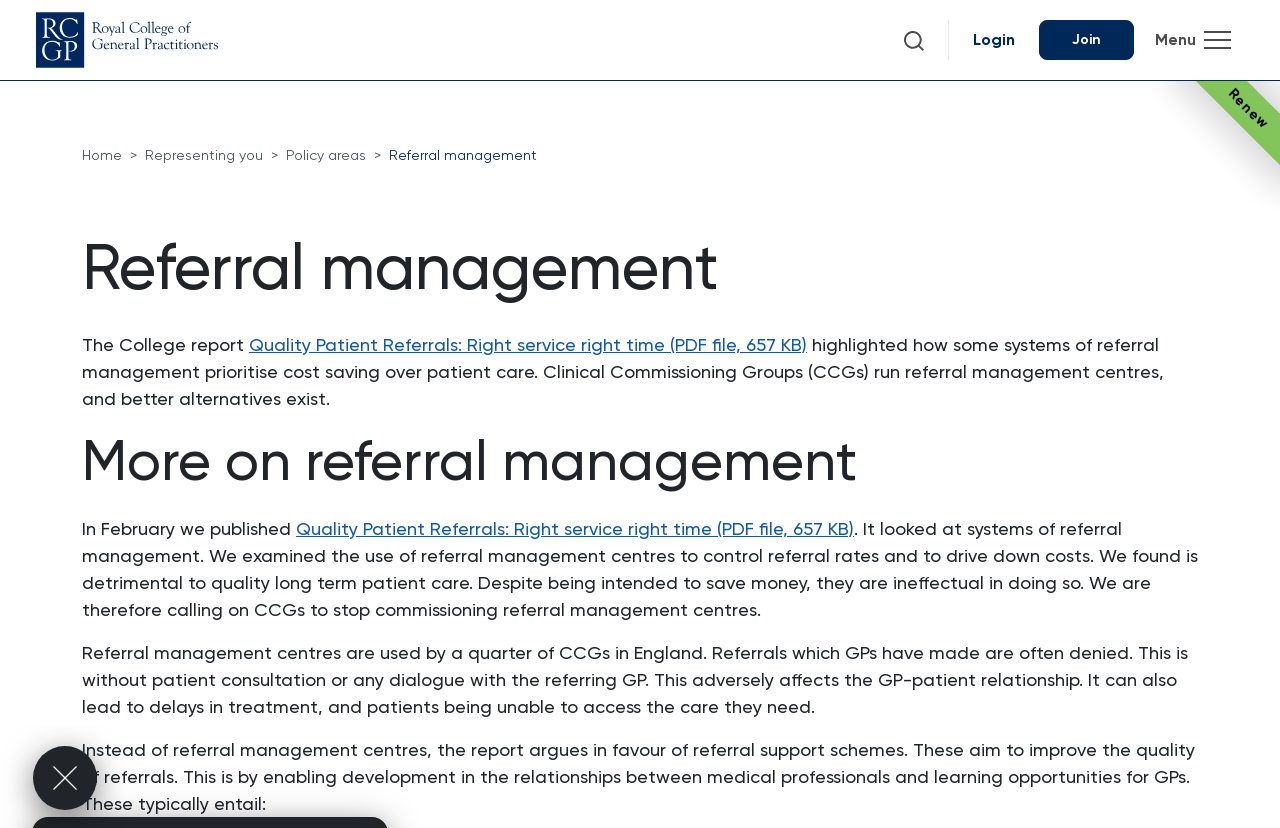Please locate the bounding box coordinates of the region I need to click to follow this instruction: "Login to the site".

[0.748, 0.024, 0.805, 0.072]